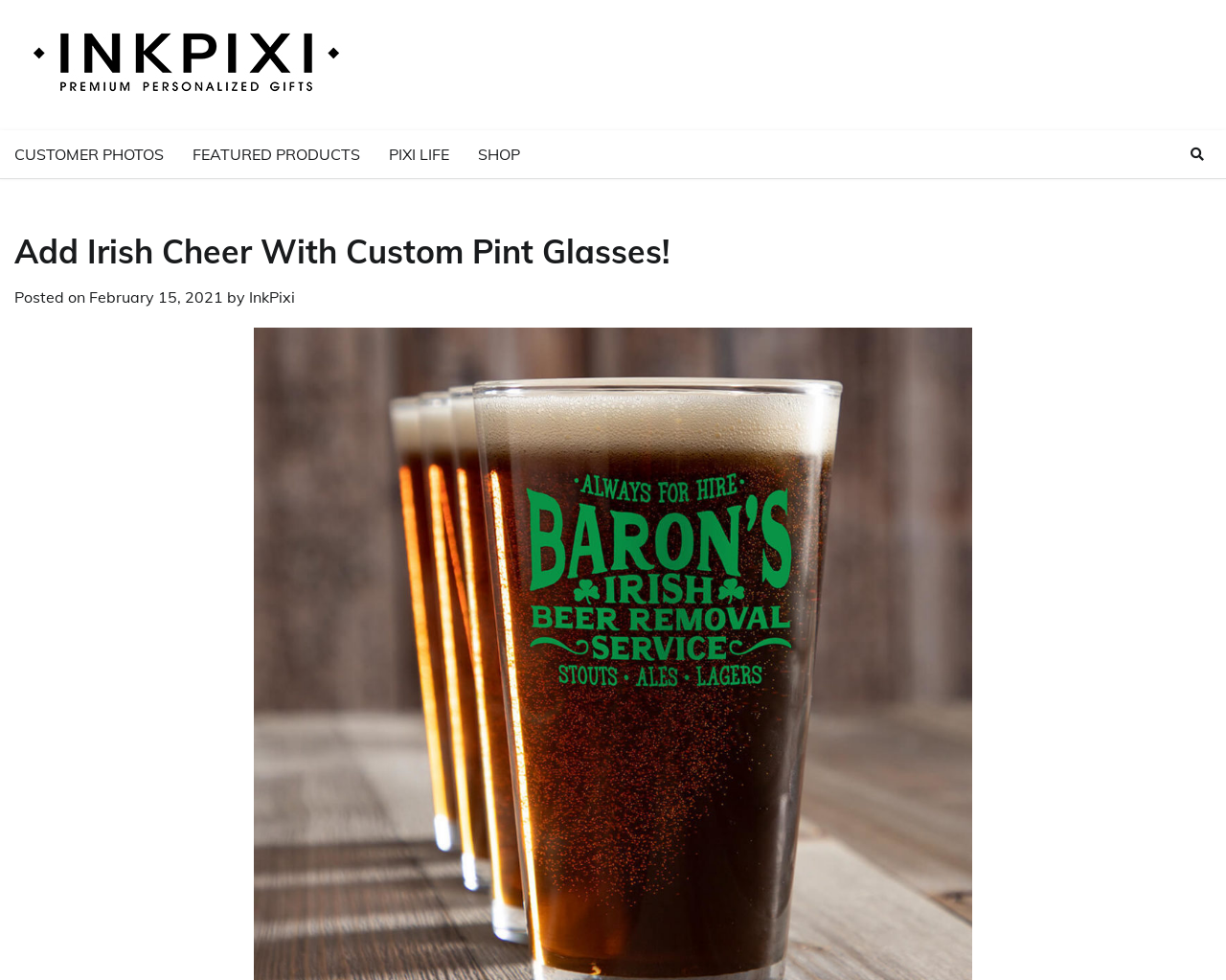Predict the bounding box coordinates for the UI element described as: "Pixi Life". The coordinates should be four float numbers between 0 and 1, presented as [left, top, right, bottom].

[0.305, 0.133, 0.378, 0.182]